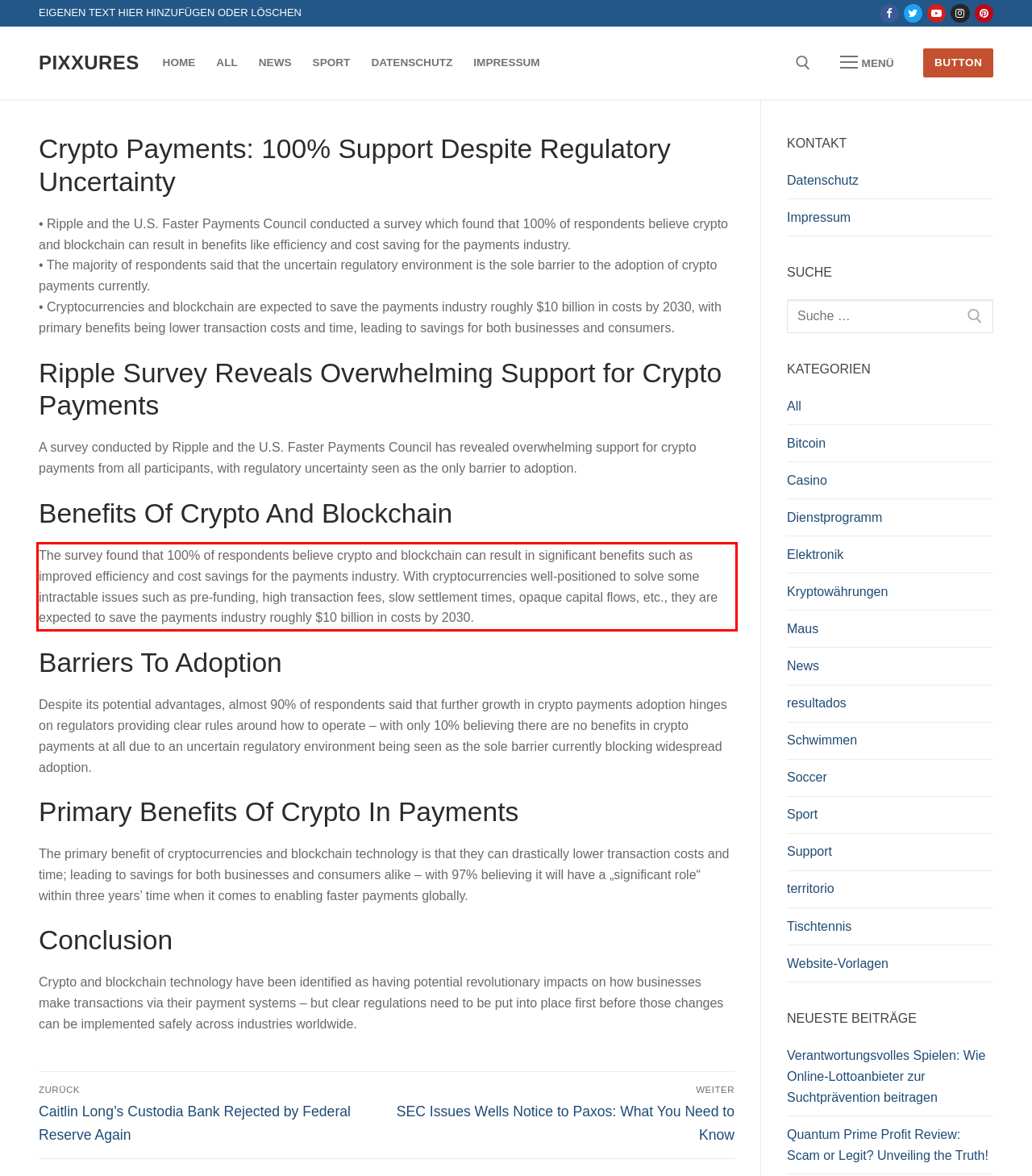View the screenshot of the webpage and identify the UI element surrounded by a red bounding box. Extract the text contained within this red bounding box.

The survey found that 100% of respondents believe crypto and blockchain can result in significant benefits such as improved efficiency and cost savings for the payments industry. With cryptocurrencies well-positioned to solve some intractable issues such as pre-funding, high transaction fees, slow settlement times, opaque capital flows, etc., they are expected to save the payments industry roughly $10 billion in costs by 2030.